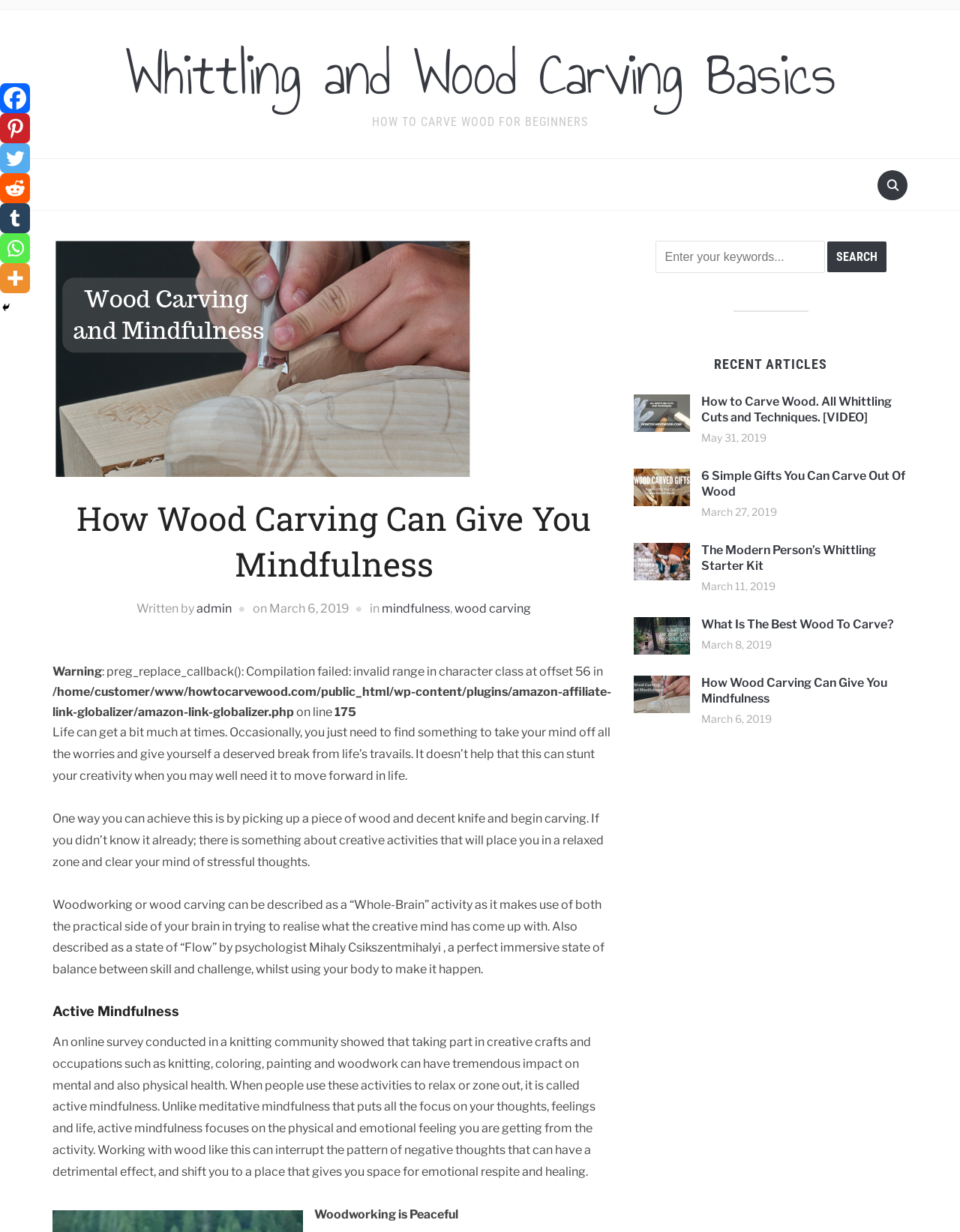Determine the bounding box coordinates of the clickable region to carry out the instruction: "Search for something".

[0.914, 0.138, 0.945, 0.162]